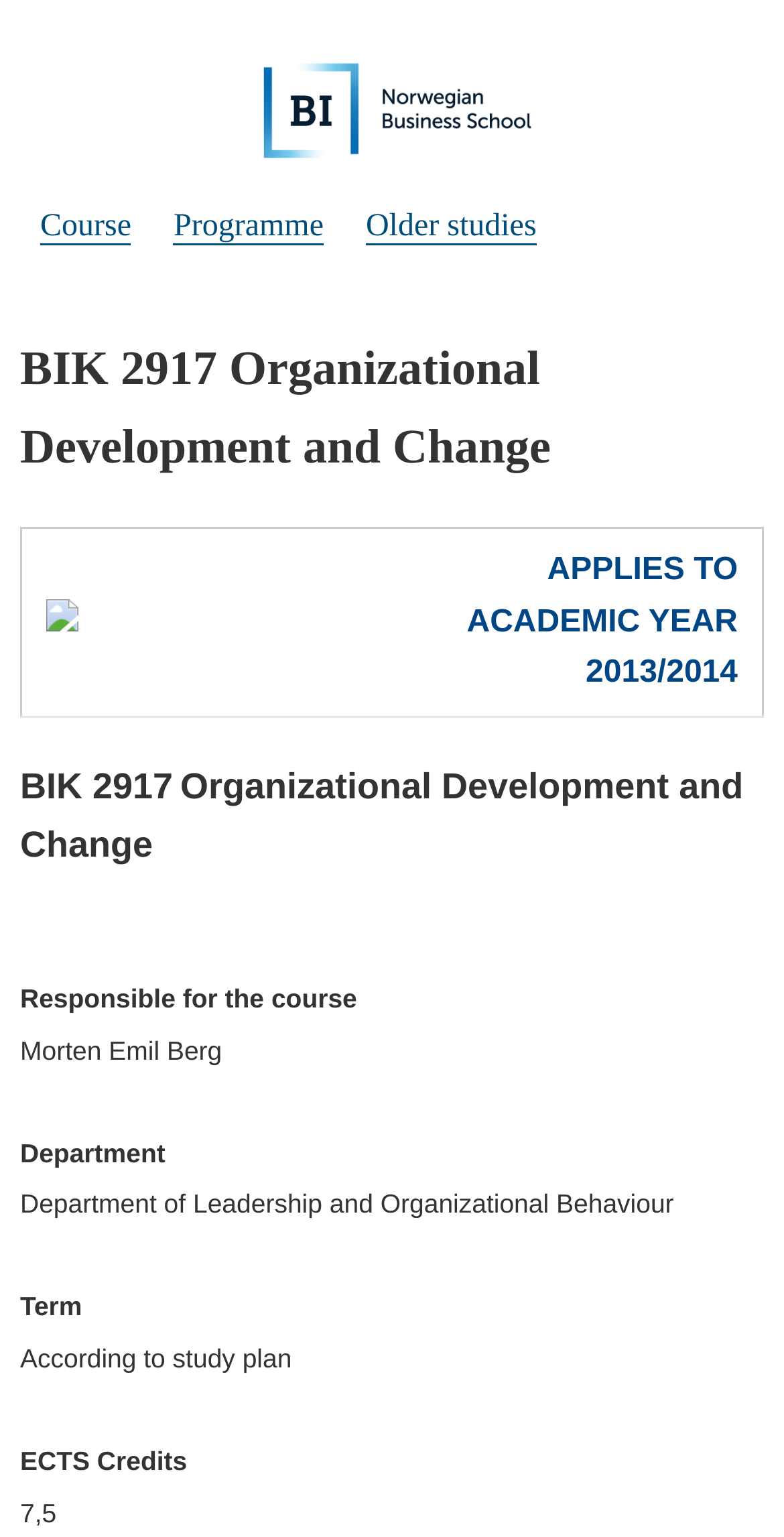Illustrate the webpage with a detailed description.

This webpage is about the course "BIK 2917 Organizational Development and Change" offered by Emweb abi1. At the top-left corner, there is a link to "Skip to main content". Next to it, there is a logo of Emweb abi1, which is an image with a link to the same destination. Below the logo, there is a heading with the same text "Emweb abi1". 

On the top navigation bar, there are three links: "Course", "Programme", and "Older studies", arranged from left to right. 

Below the navigation bar, there is a header section with a heading that displays the course title "BIK 2917 Organizational Development and Change". 

Under the header section, there is a table that takes up most of the page. The table has one row with two columns. The first column contains an image, and the second column displays the text "APPLIES TO ACADEMIC YEAR 2013/2014". 

On the left side of the page, there are several blocks of static text that provide course information. The first block displays the course code "BIK 2917" and the course title "Organizational Development and Change". The following blocks display information about the course, including the responsible person "Morten Emil Berg", the department "Department of Leadership and Organizational Behaviour", the term "According to study plan", and the ECTS credits "7,5".